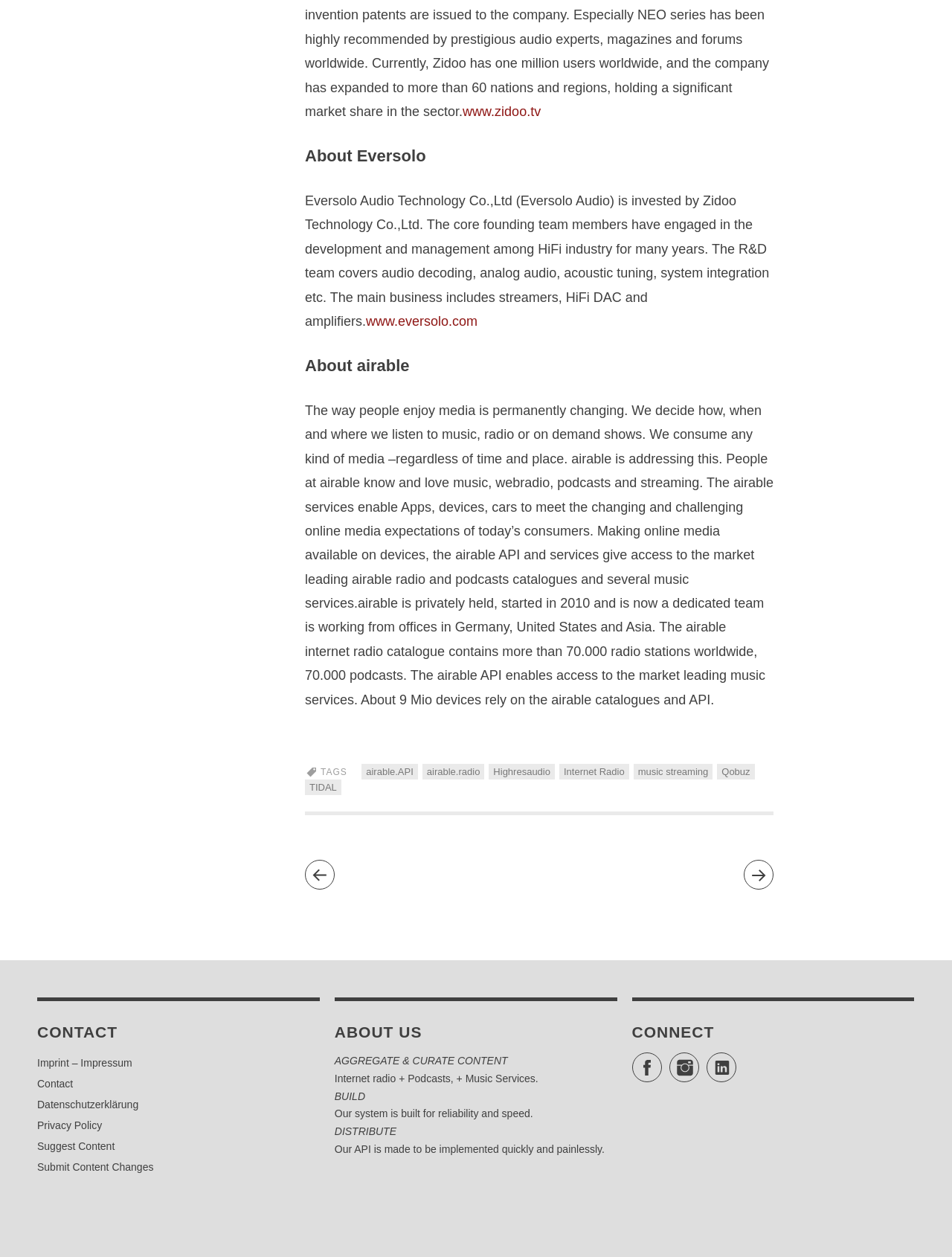What is the name of the company that invested in Eversolo Audio?
Answer the question with as much detail as possible.

According to the StaticText element with the text 'Eversolo Audio Technology Co.,Ltd (Eversolo Audio) is invested by Zidoo Technology Co.,Ltd...', I can determine that Zidoo Technology Co.,Ltd is the company that invested in Eversolo Audio.